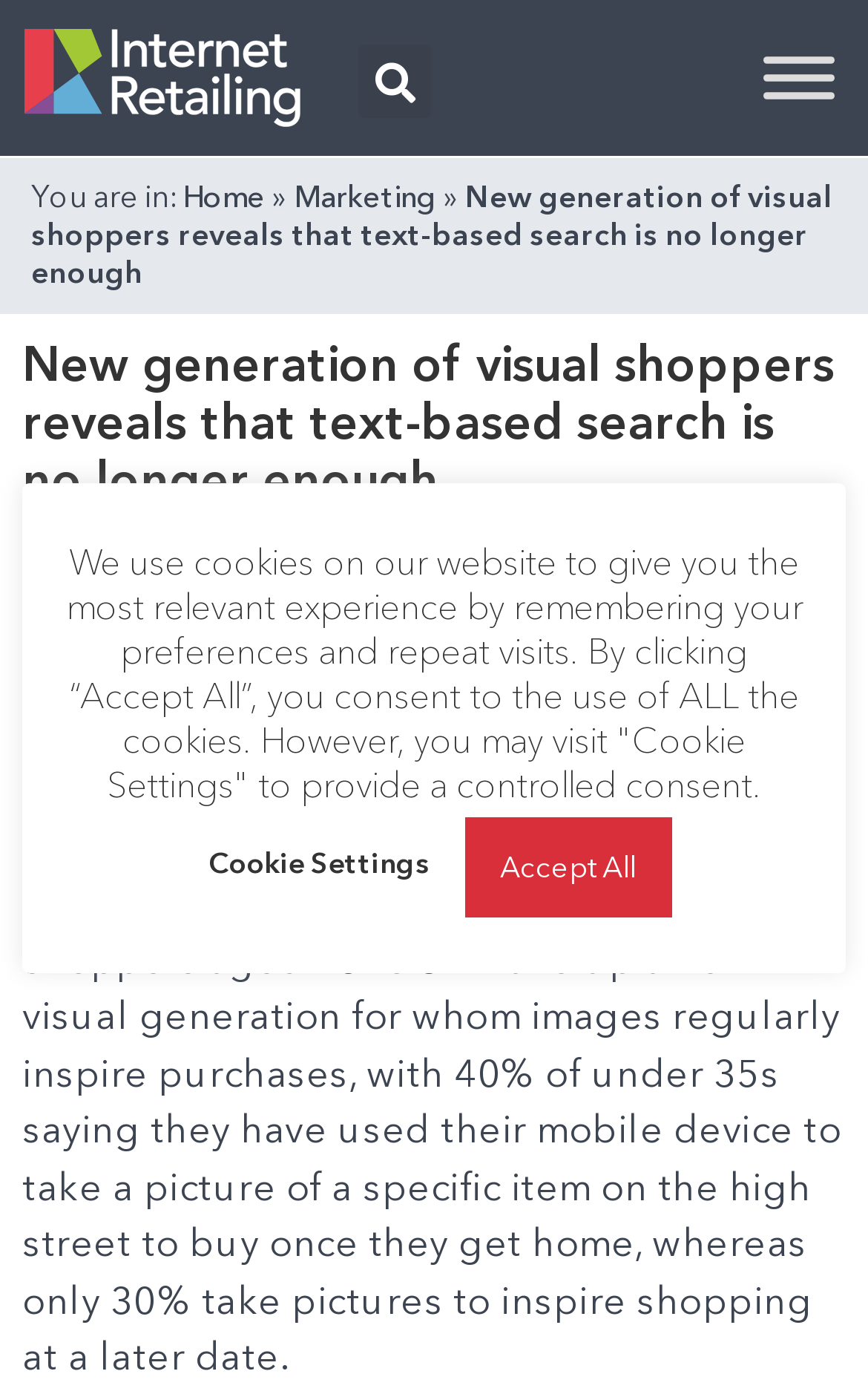What can be shared on social media platforms? Analyze the screenshot and reply with just one word or a short phrase.

This article